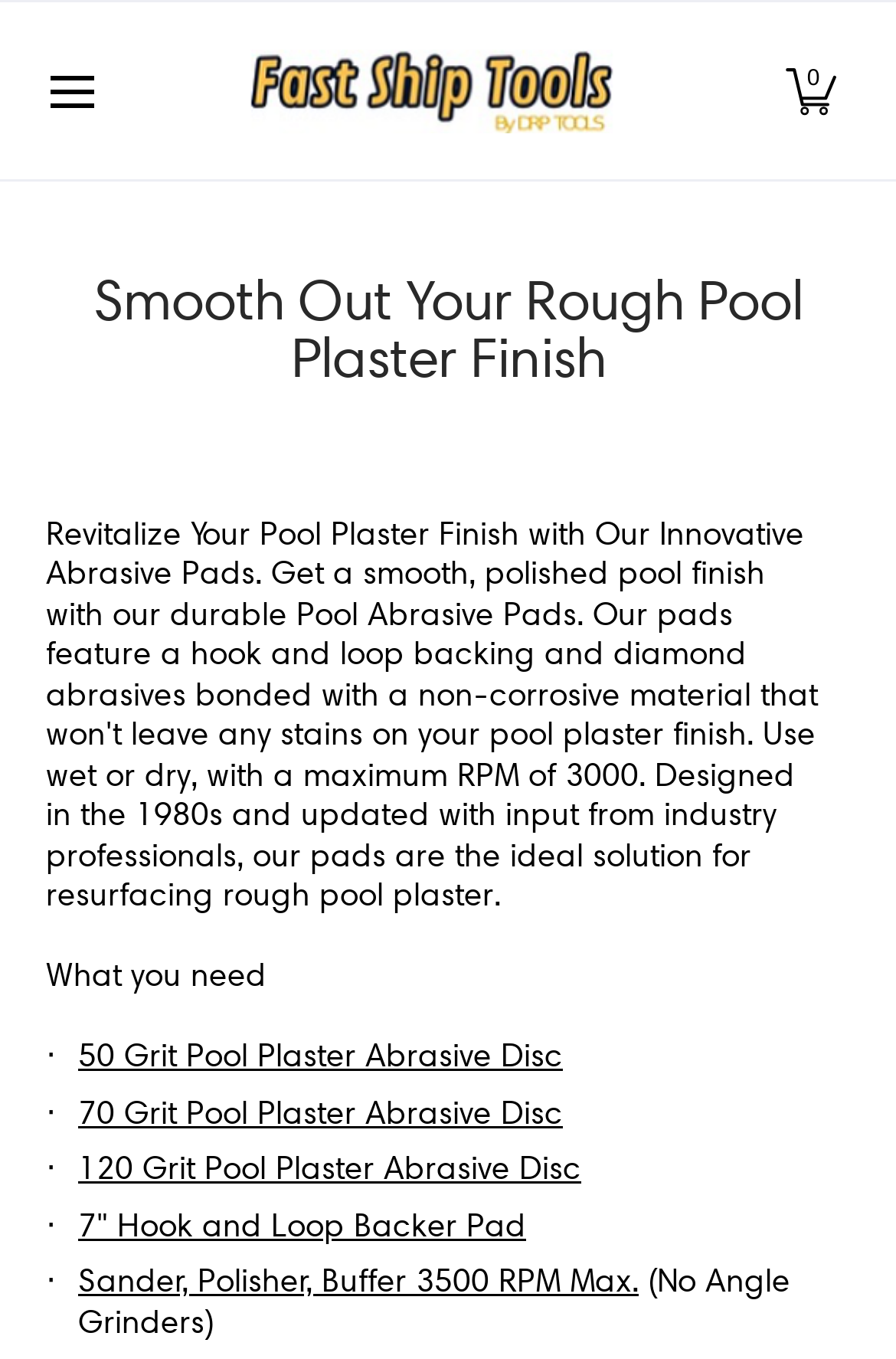Give a short answer using one word or phrase for the question:
What is the purpose of the 'What you need' section?

To list products